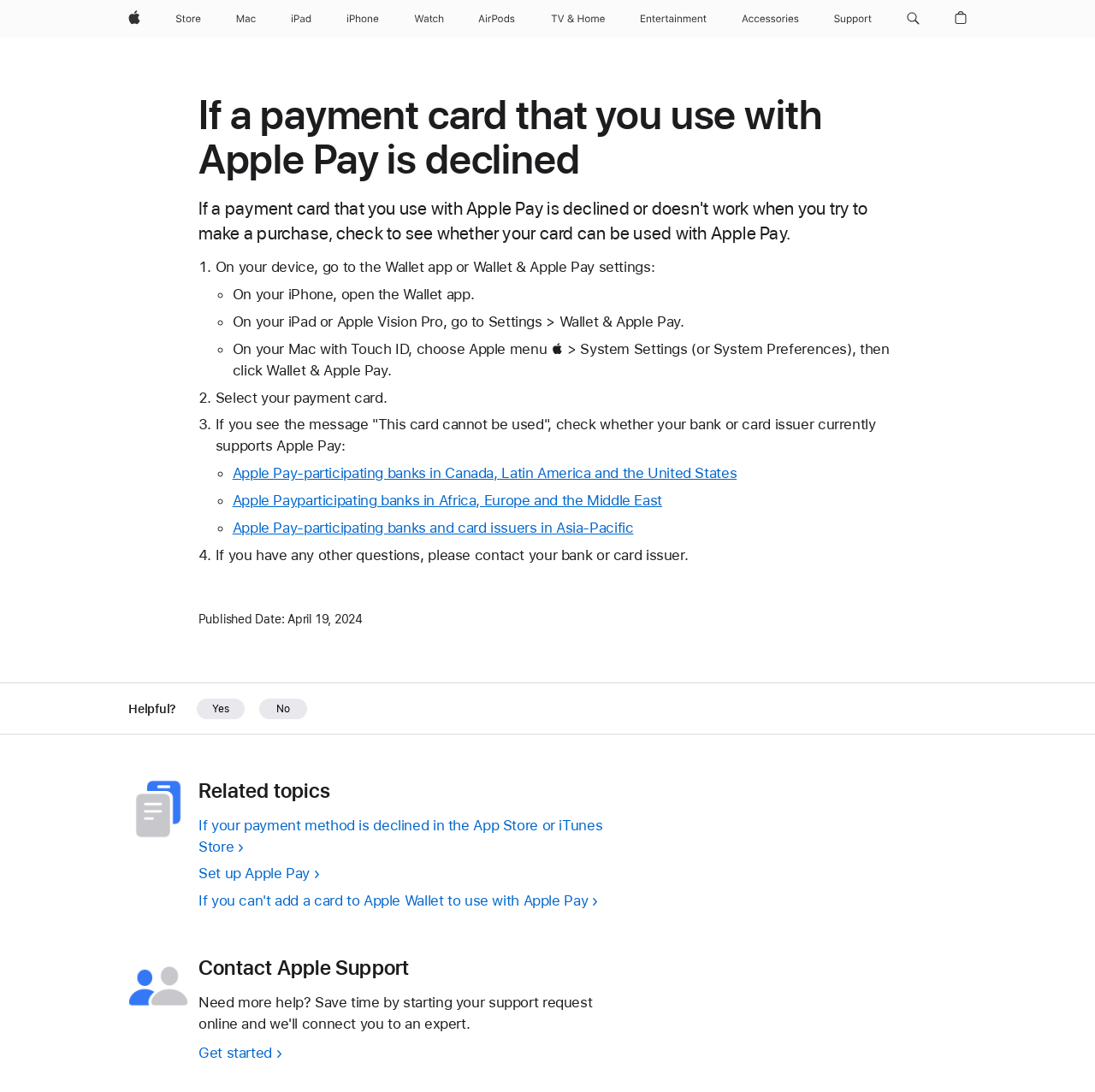Could you specify the bounding box coordinates for the clickable section to complete the following instruction: "Add to cart"?

None